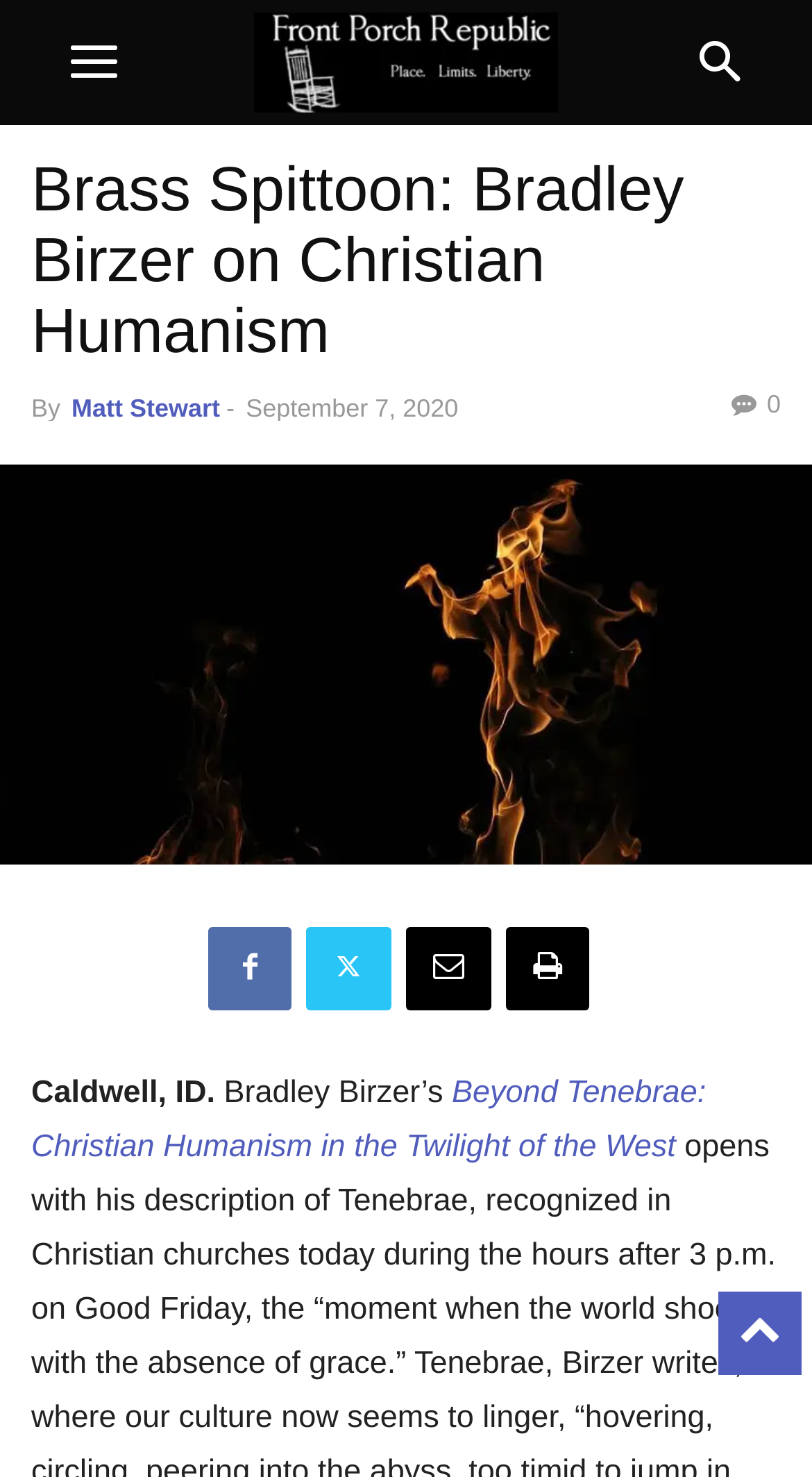Offer a detailed explanation of the webpage layout and contents.

The webpage is an article page from Front Porch Republic, featuring an interview with Bradley Birzer on Christian humanism. At the top-right corner, there is a "to-top" link and a mobile toggle button. Below the mobile toggle button, there is a logo image of Front Porch Republic. On the top-right side, there is a search button.

The main content of the page is divided into two sections. The top section contains a header with the title "Brass Spittoon: Bradley Birzer on Christian Humanism" and a subheading with the author's name "Matt Stewart" and the date "September 7, 2020". Below the header, there is a social media sharing link.

The main article section is located below the header, featuring a large background image of a campfire scene. The image spans the entire width of the page. Above the image, there are four social media links. Below the image, there is a brief introduction to the article, followed by the main content of the interview.

At the bottom of the page, there is a footer section with the location "Caldwell, ID." and a brief description of the author Bradley Birzer, along with a link to his book "Beyond Tenebrae: Christian Humanism in the Twilight of the West".